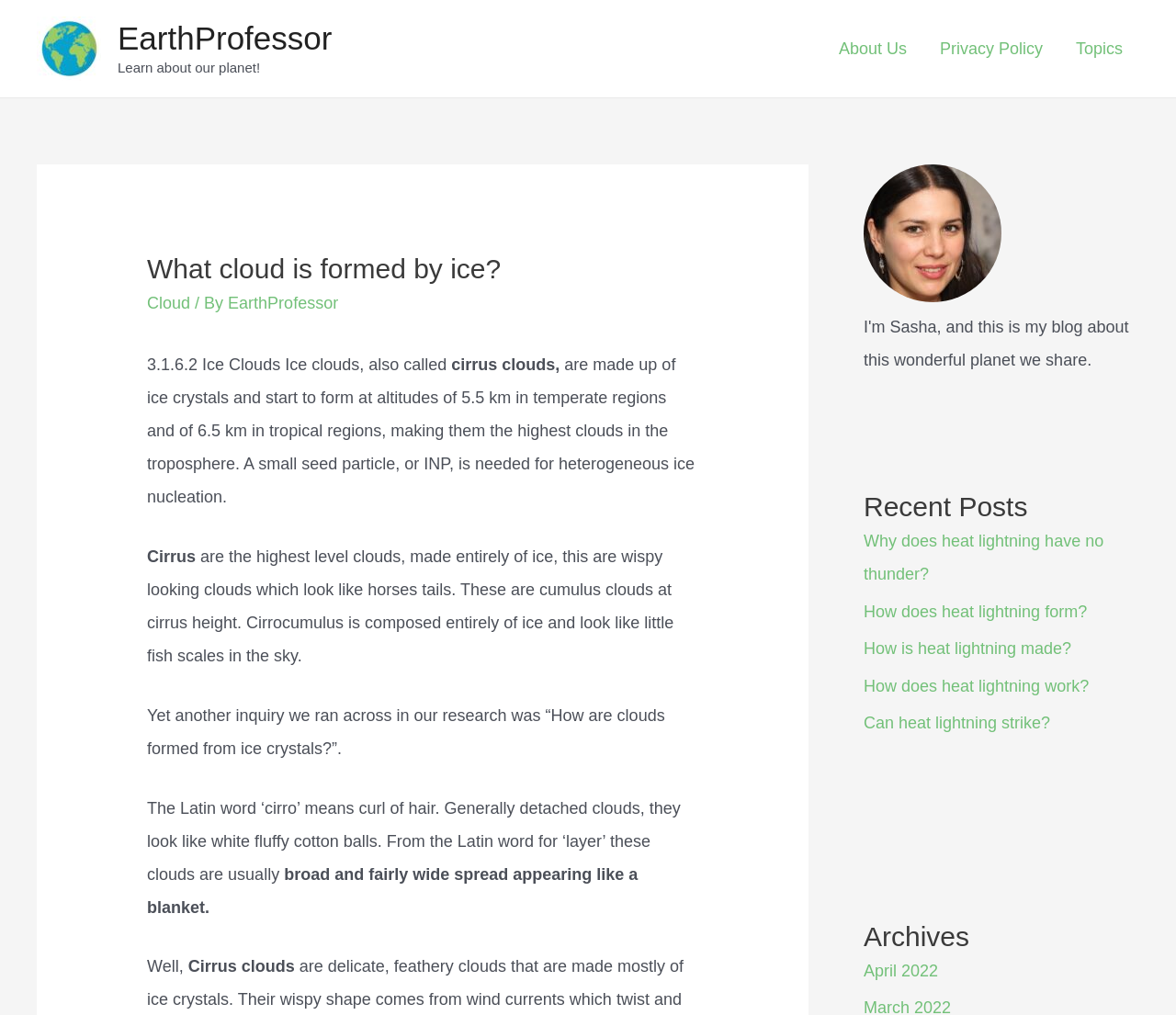Refer to the screenshot and answer the following question in detail:
What type of clouds are formed by ice?

According to the webpage, ice clouds, also called cirrus clouds, are made up of ice crystals and start to form at altitudes of 5.5 km in temperate regions and of 6.5 km in tropical regions.